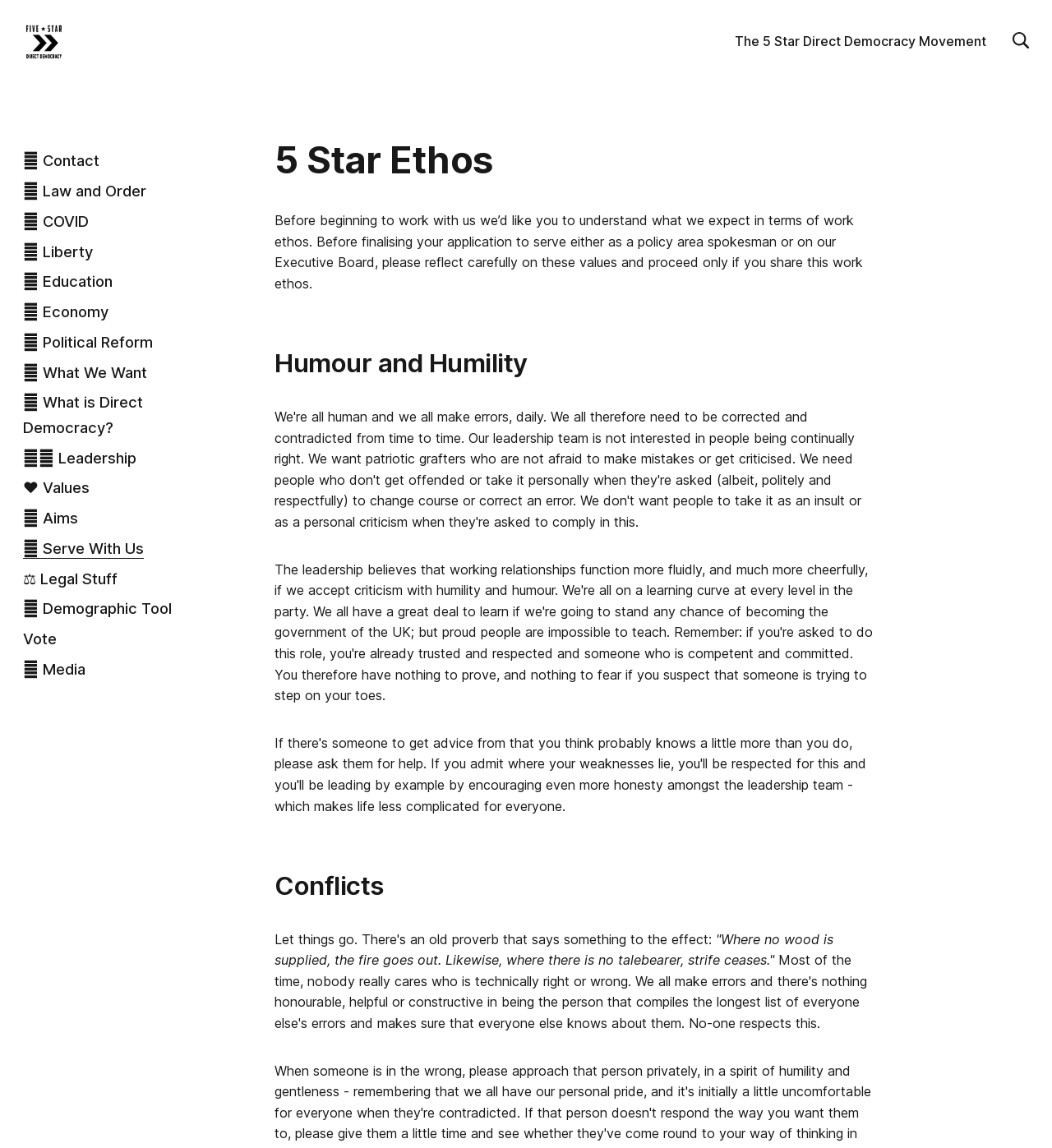Please specify the bounding box coordinates in the format (top-left x, top-left y, bottom-right x, bottom-right y), with values ranging from 0 to 1. Identify the bounding box for the UI component described as follows: Vote

[0.022, 0.547, 0.054, 0.566]